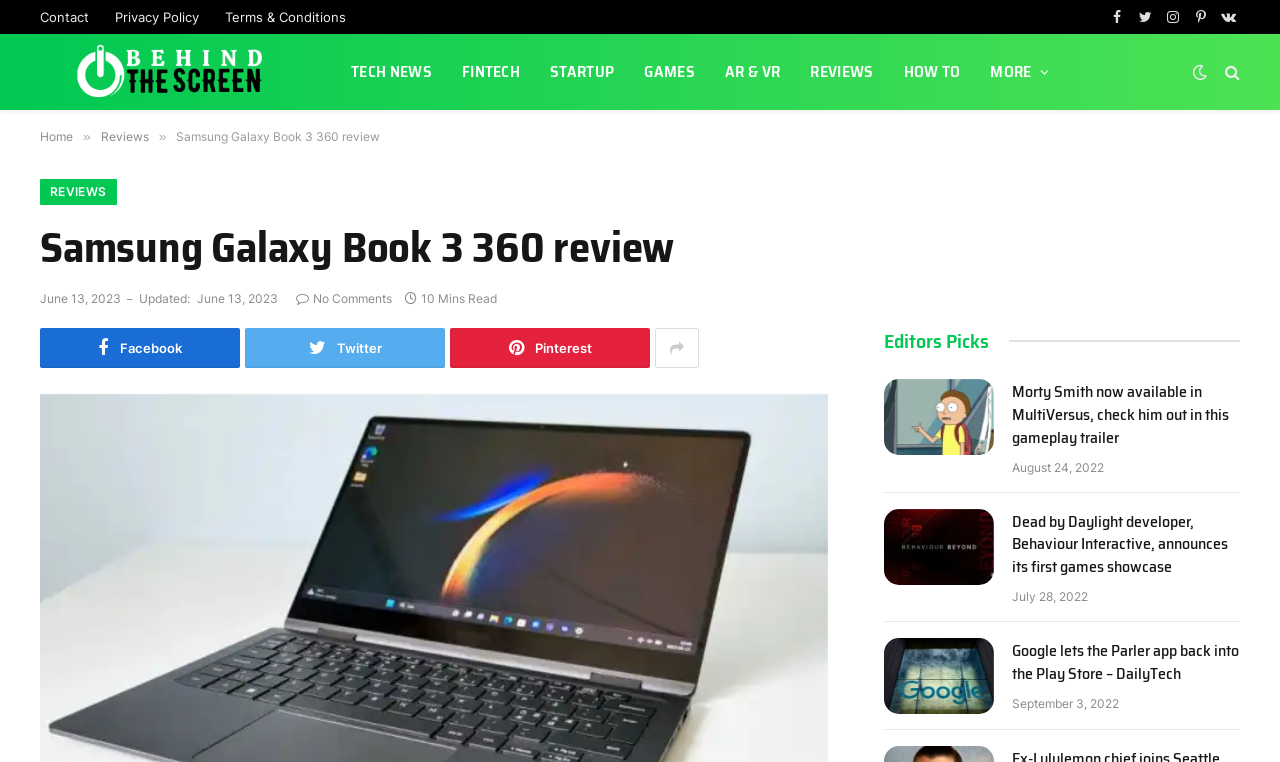Please identify the bounding box coordinates of the area that needs to be clicked to follow this instruction: "Share on Facebook".

[0.031, 0.43, 0.188, 0.483]